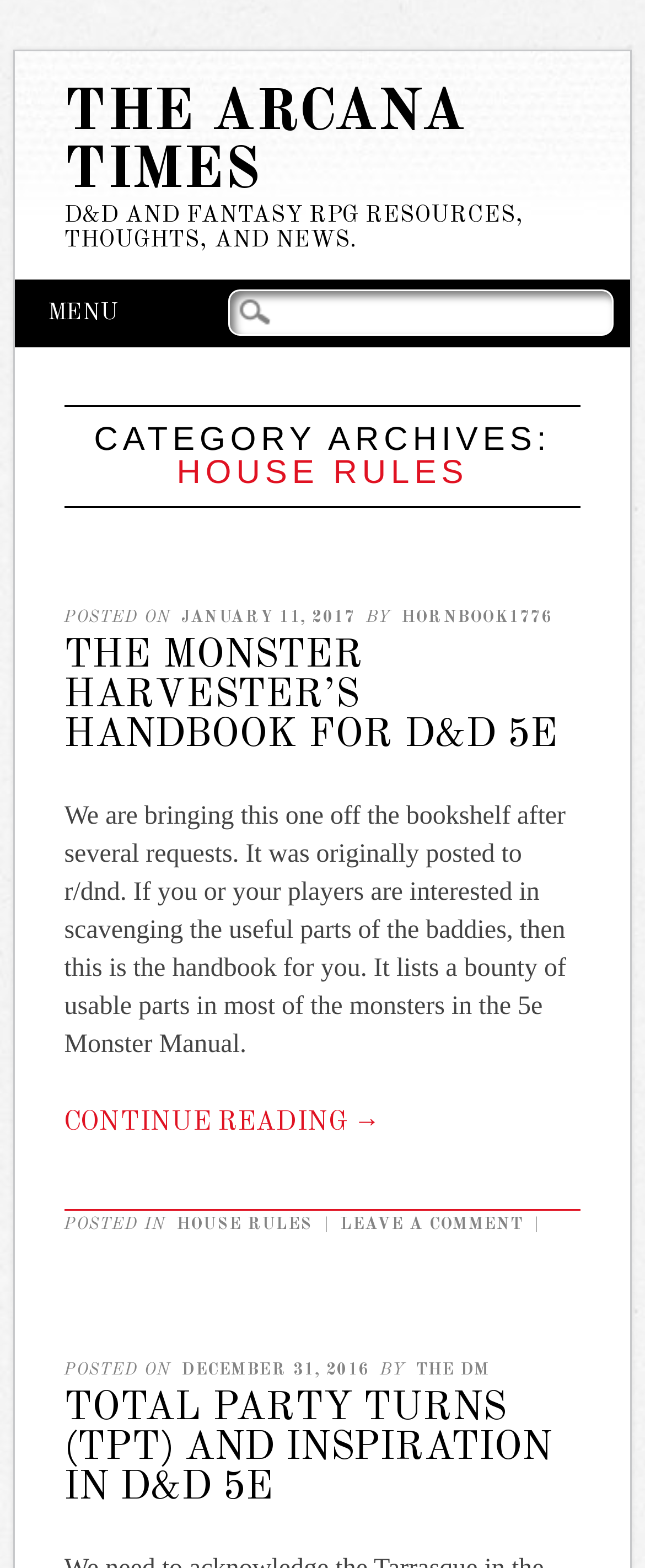Identify the bounding box coordinates of the part that should be clicked to carry out this instruction: "Check the category archives".

[0.125, 0.27, 0.875, 0.312]